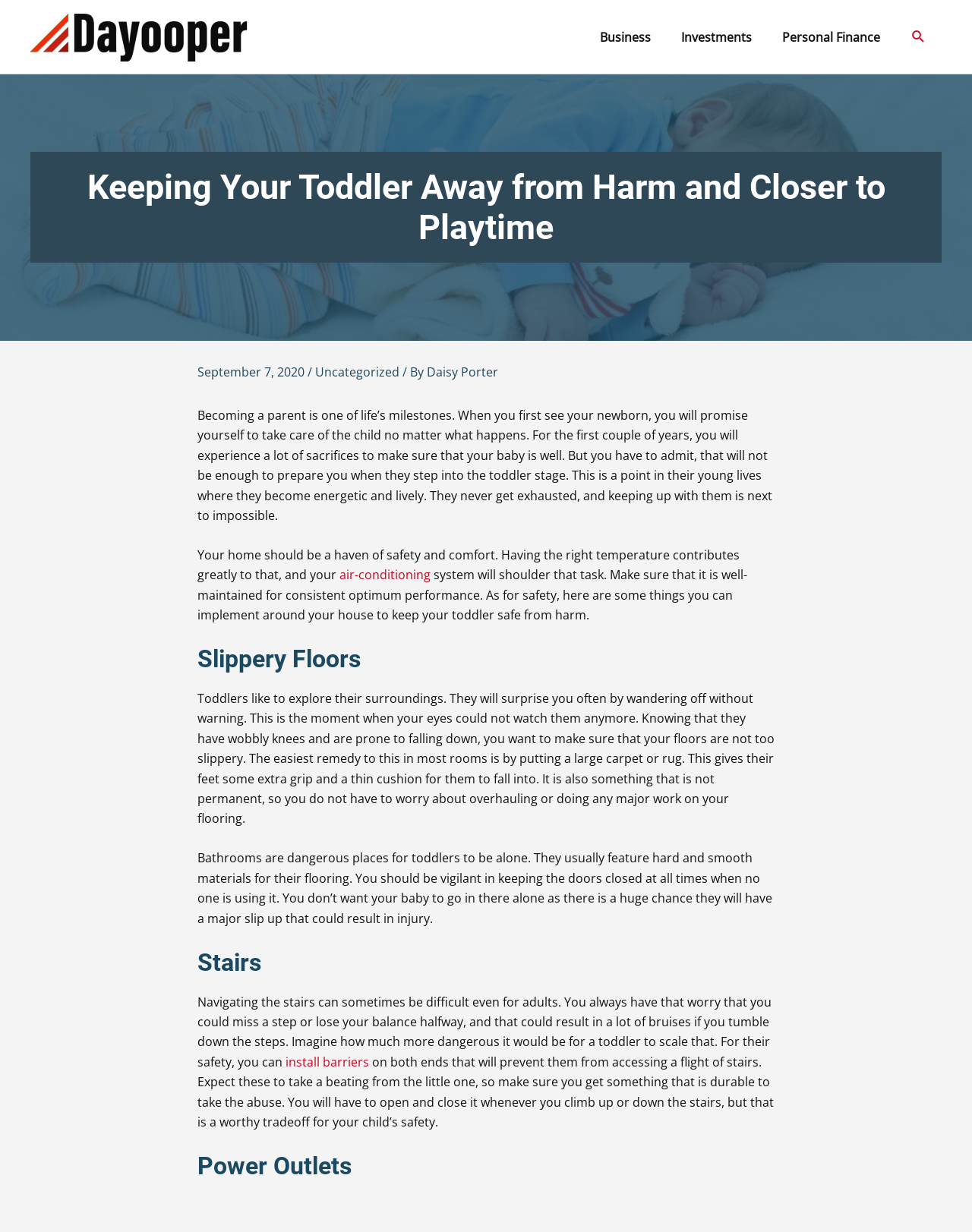Respond with a single word or phrase to the following question:
What is the importance of maintaining an air-conditioning system?

For consistent performance